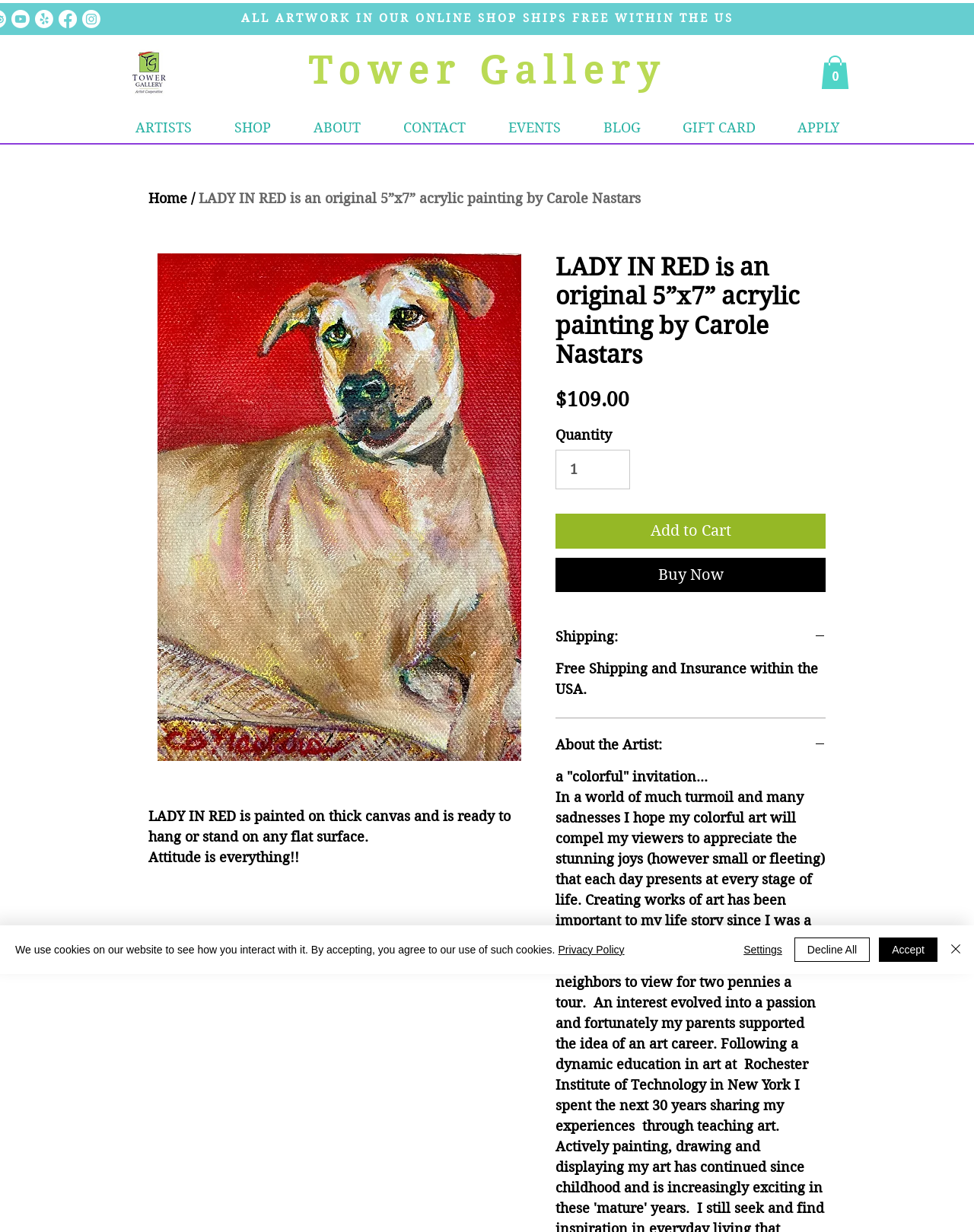Analyze the image and give a detailed response to the question:
What is the material of the painting?

I found the answer by looking at the StaticText element that says 'LADY IN RED is painted on thick canvas and is ready to hang or stand on any flat surface.'